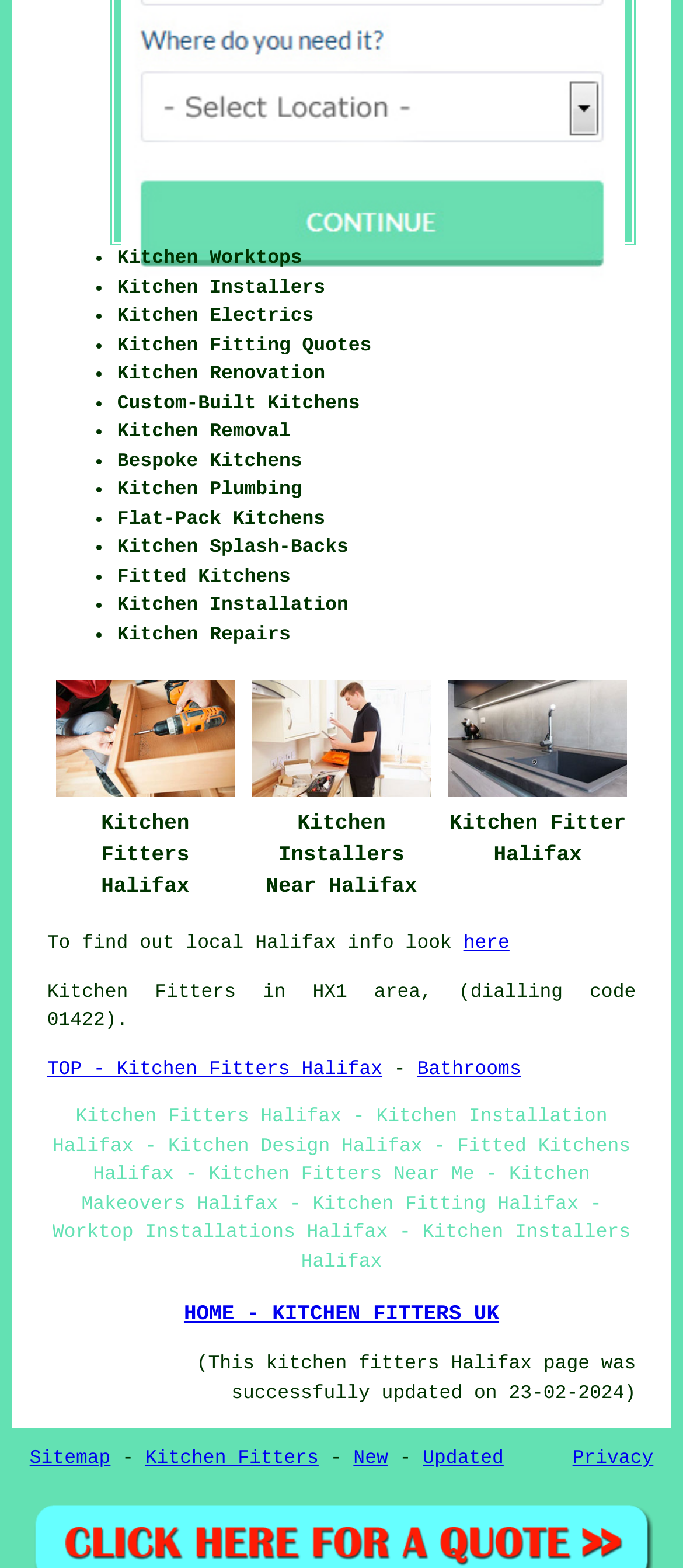What is the main topic of this webpage?
Please provide a comprehensive answer based on the contents of the image.

Based on the webpage content, I can see that the main topic is related to kitchen fitters in Halifax, as there are multiple mentions of 'Kitchen Fitters Halifax' and related keywords such as 'Kitchen Installation Halifax', 'Kitchen Design Halifax', and 'Fitted Kitchens Halifax'.